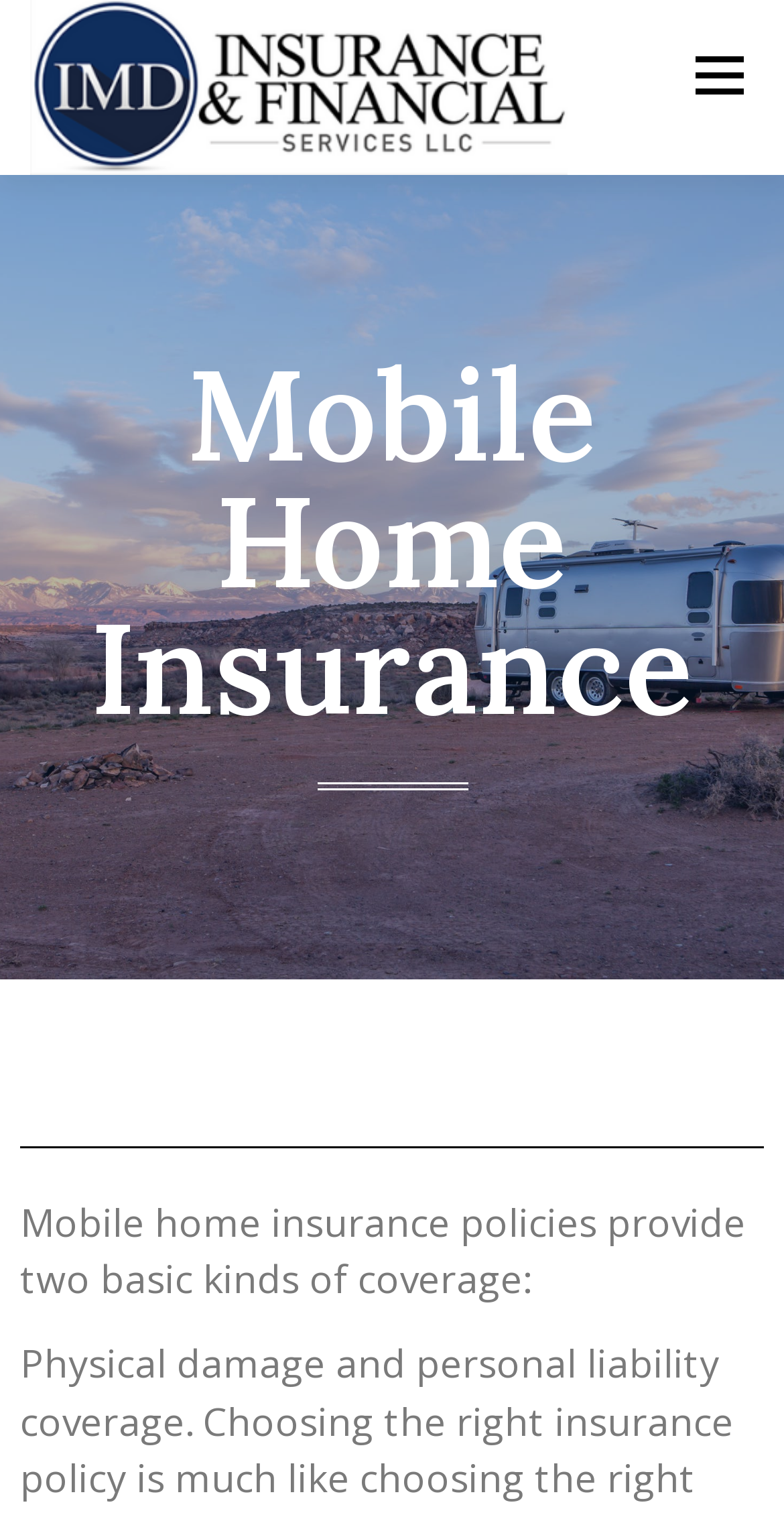Find the bounding box of the UI element described as: "Join The Team". The bounding box coordinates should be given as four float values between 0 and 1, i.e., [left, top, right, bottom].

[0.038, 0.214, 0.408, 0.314]